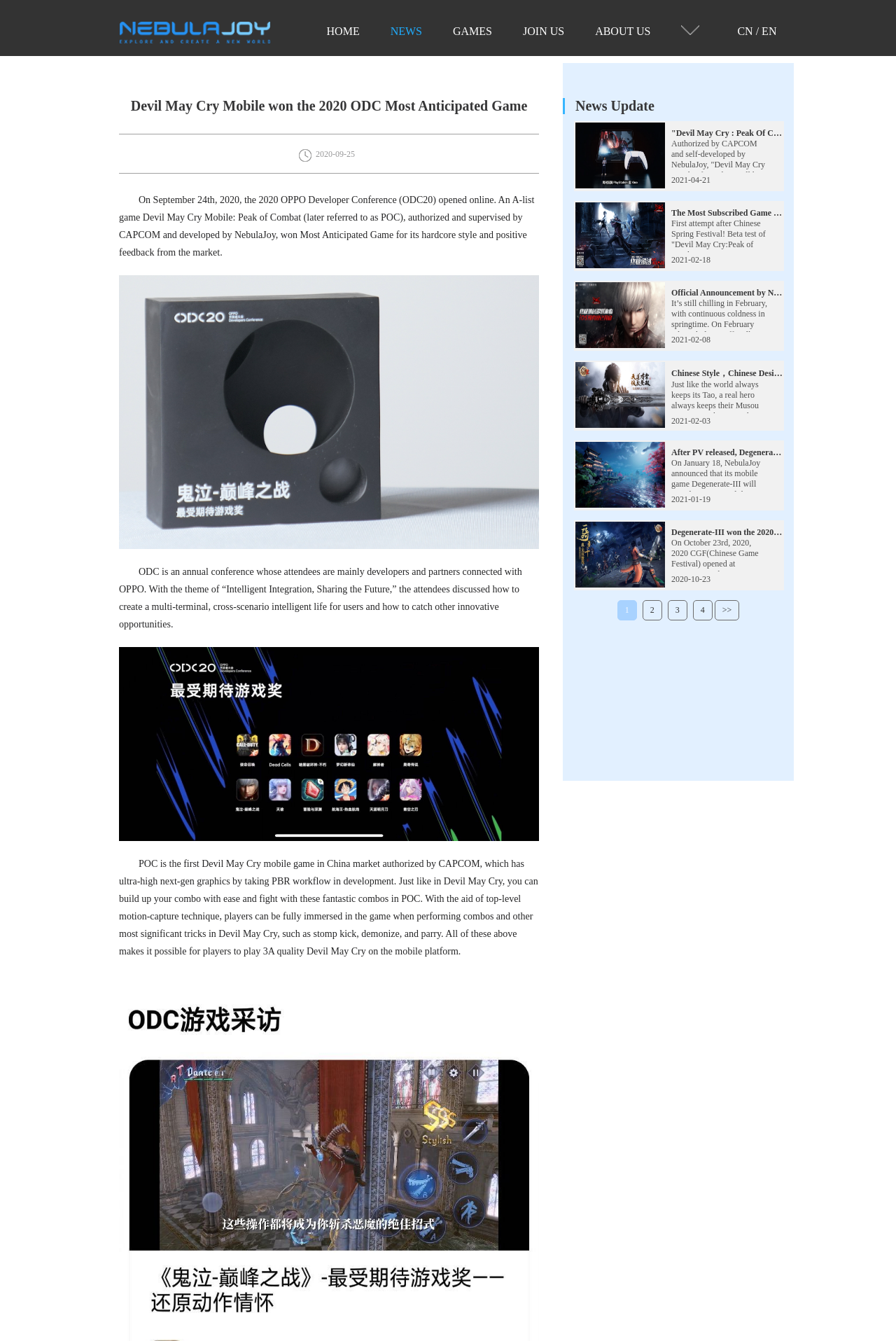Bounding box coordinates are specified in the format (top-left x, top-left y, bottom-right x, bottom-right y). All values are floating point numbers bounded between 0 and 1. Please provide the bounding box coordinate of the region this sentence describes: 4

[0.773, 0.448, 0.795, 0.463]